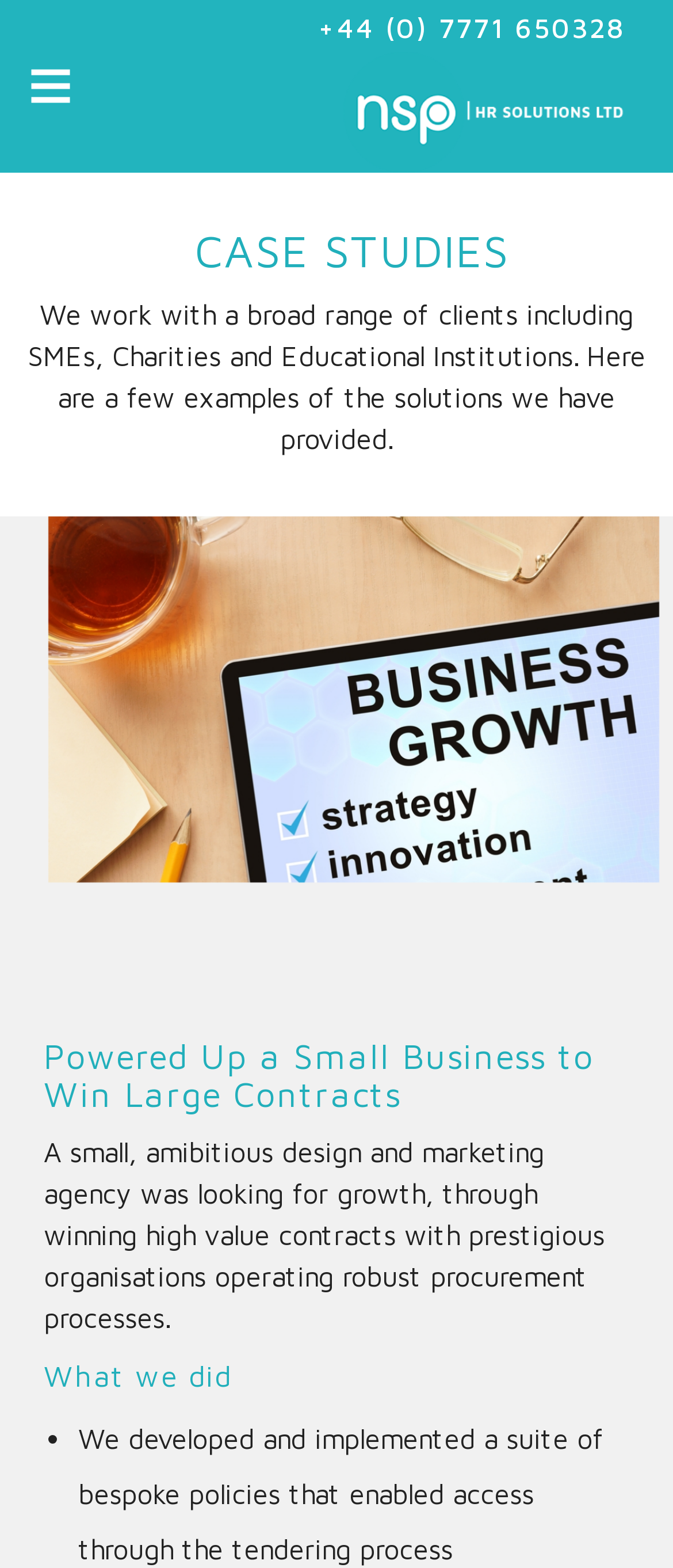Based on the provided description, "≡", find the bounding box of the corresponding UI element in the screenshot.

[0.02, 0.031, 0.13, 0.068]